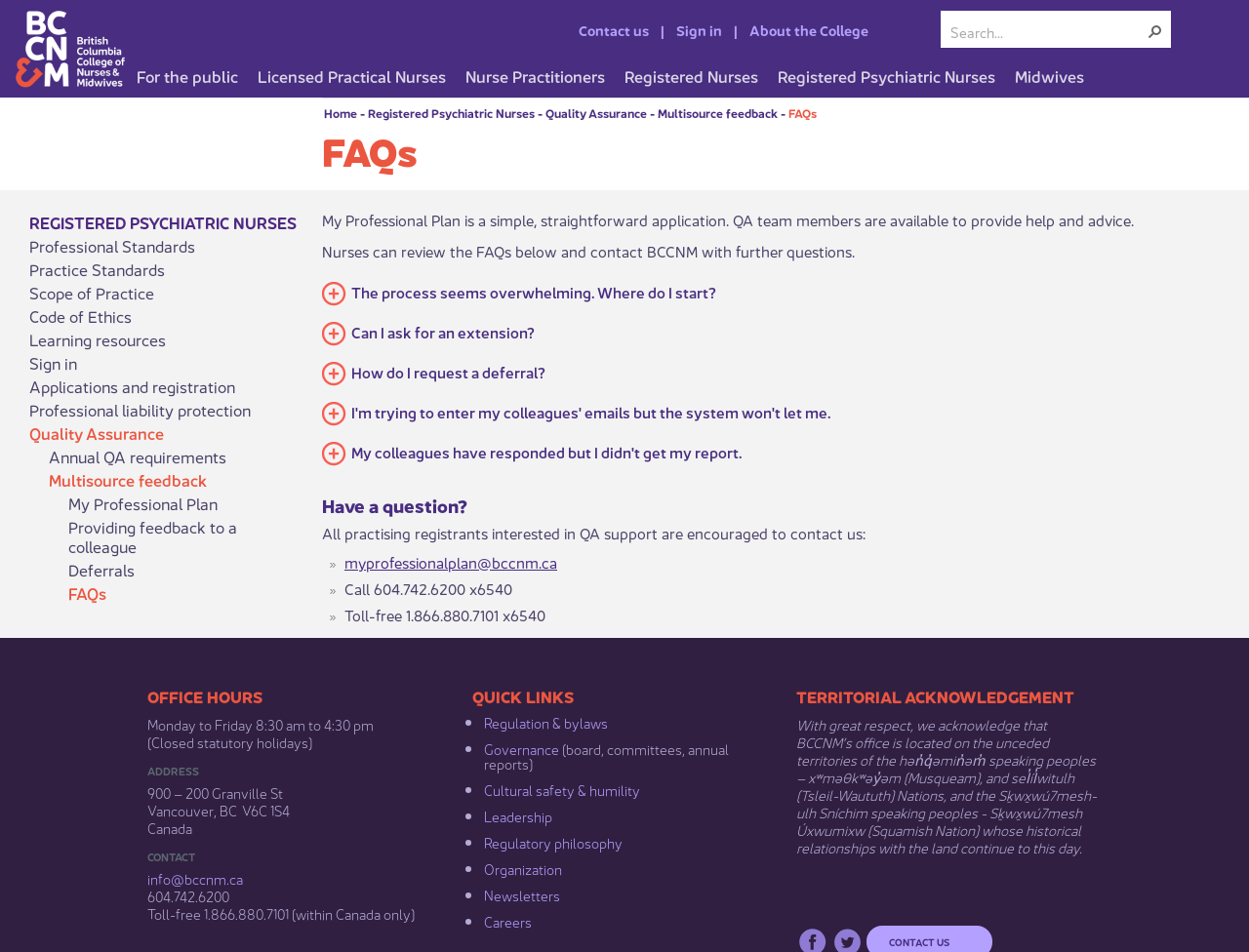What is the name of the college?
Based on the screenshot, provide your answer in one word or phrase.

British Columbia College of Nurses and Midwives